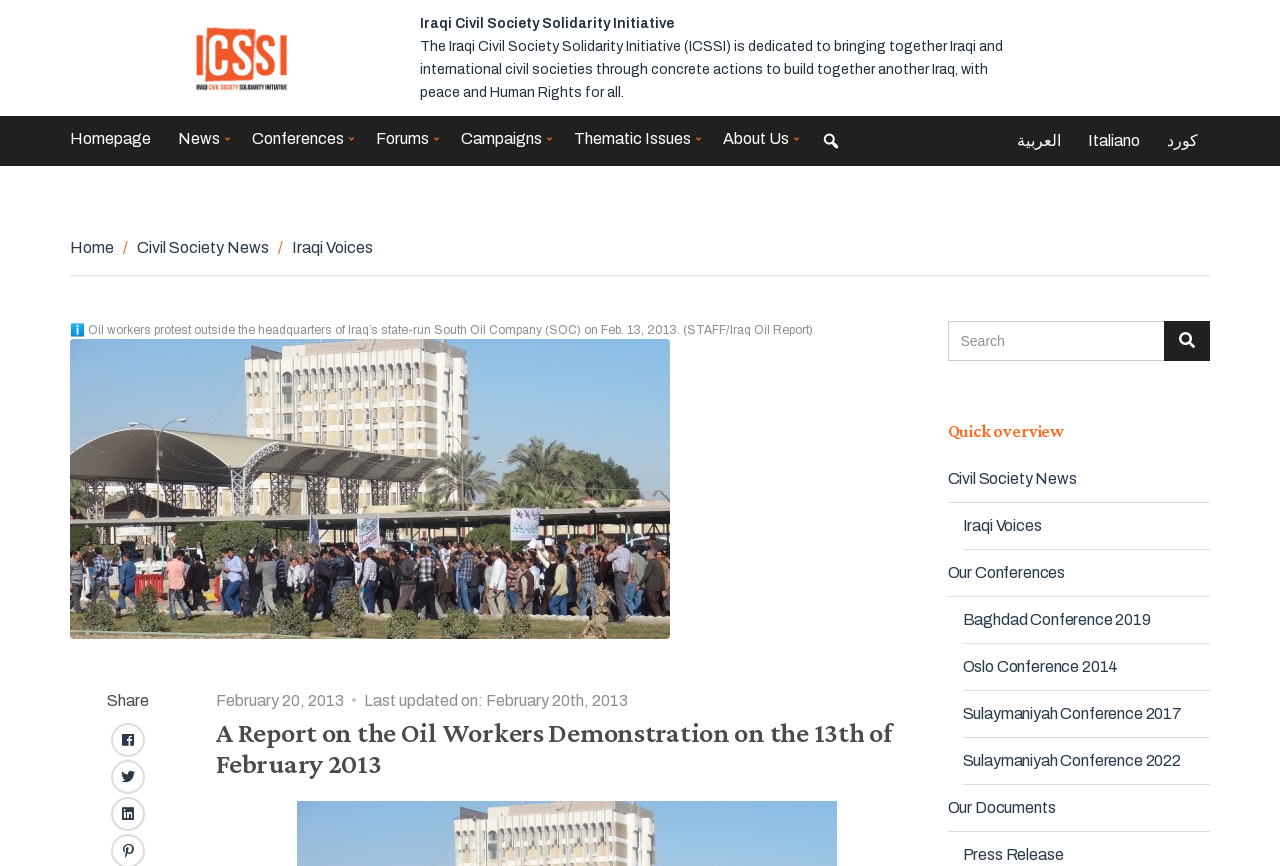Please find the bounding box coordinates of the clickable region needed to complete the following instruction: "Share on Facebook". The bounding box coordinates must consist of four float numbers between 0 and 1, i.e., [left, top, right, bottom].

[0.087, 0.835, 0.113, 0.874]